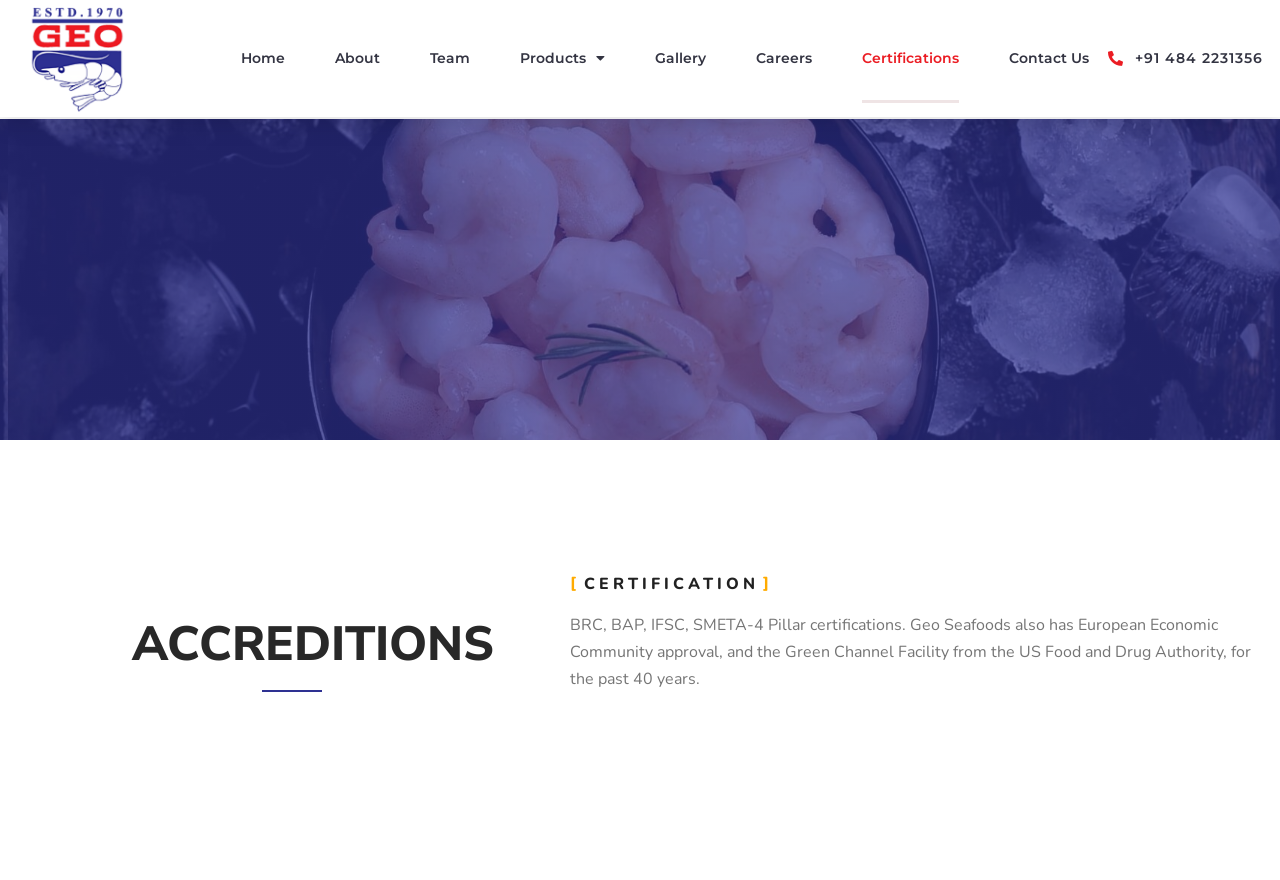Locate the bounding box of the UI element described in the following text: "Home".

[0.188, 0.015, 0.222, 0.118]